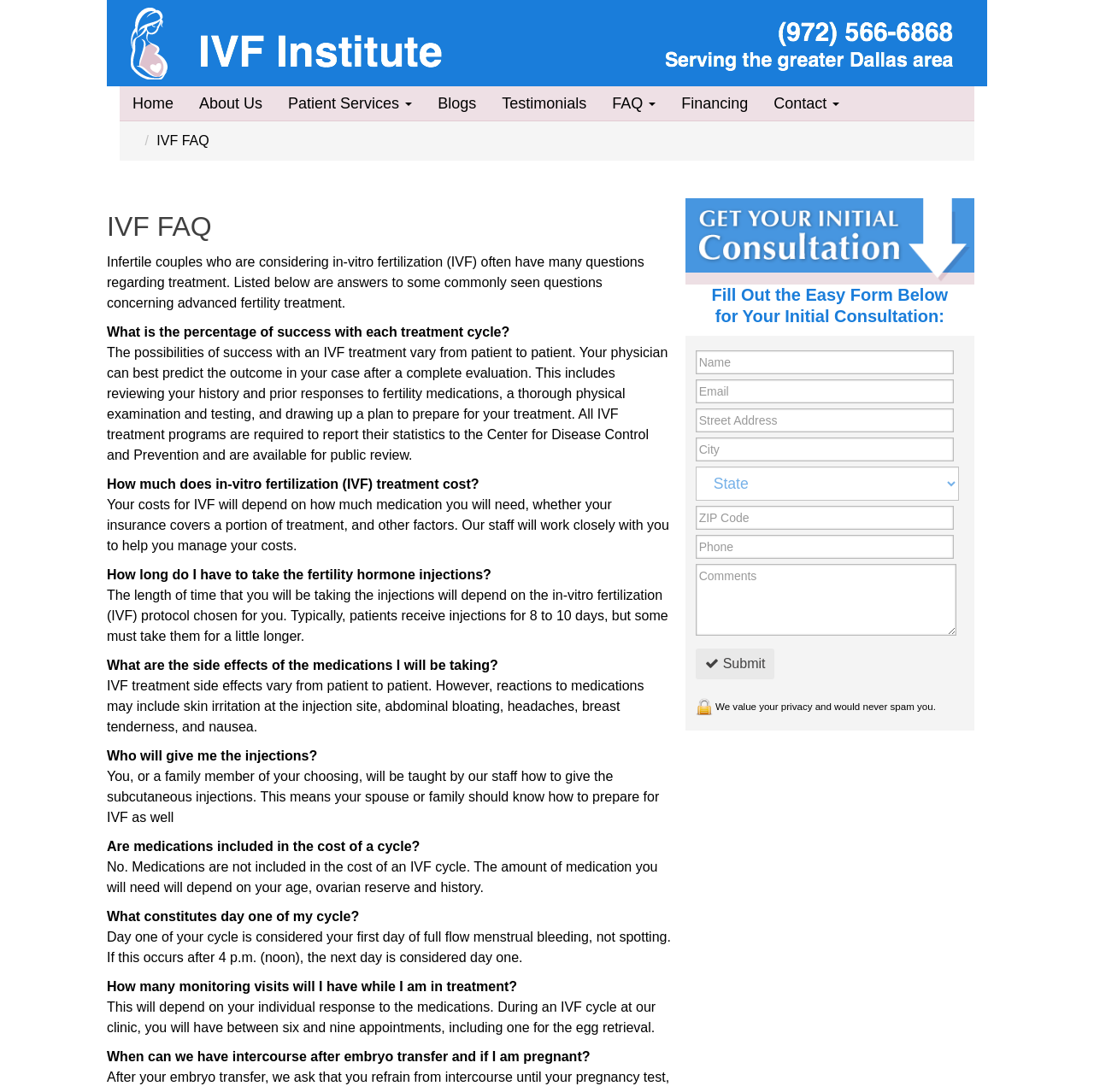How many monitoring visits are required during an IVF cycle?
Give a single word or phrase as your answer by examining the image.

6 to 9